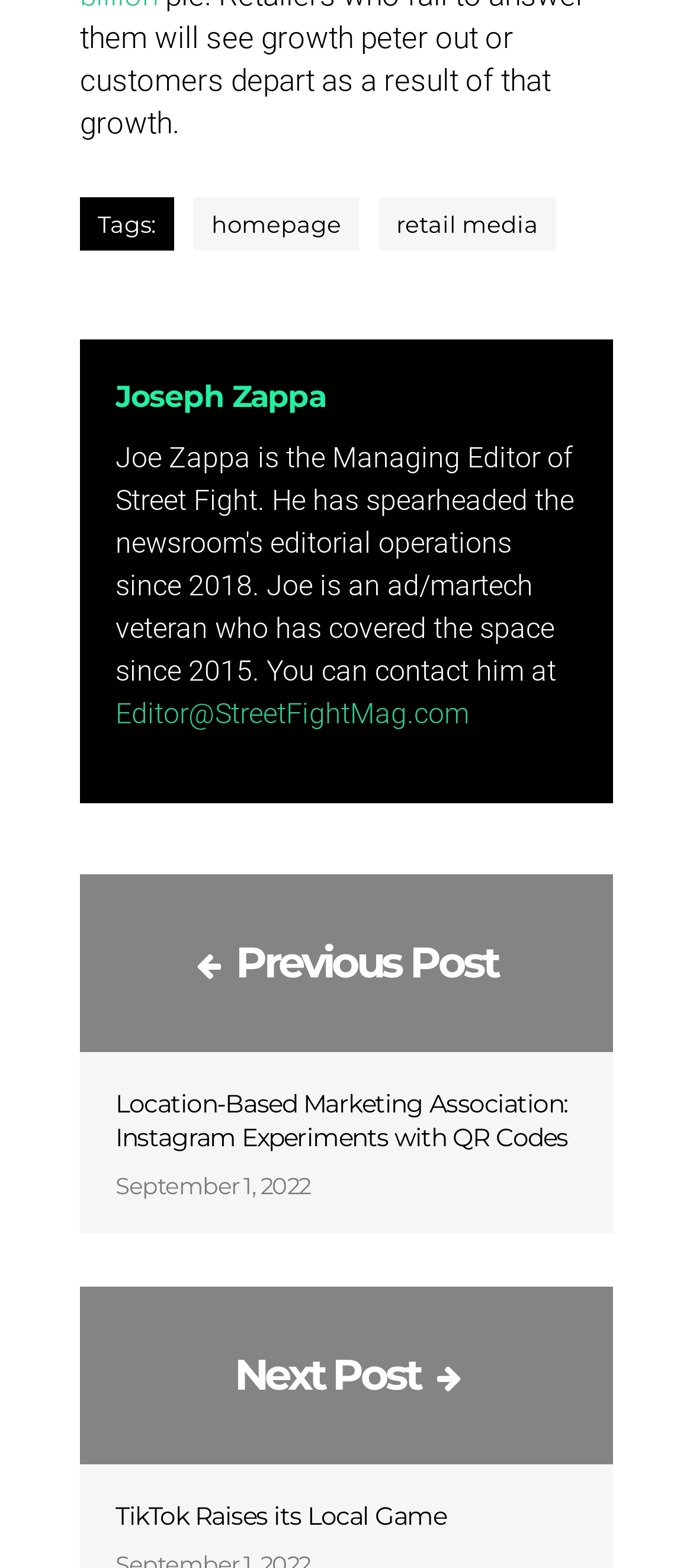Please determine the bounding box coordinates of the clickable area required to carry out the following instruction: "read about retail media". The coordinates must be four float numbers between 0 and 1, represented as [left, top, right, bottom].

[0.546, 0.125, 0.803, 0.159]